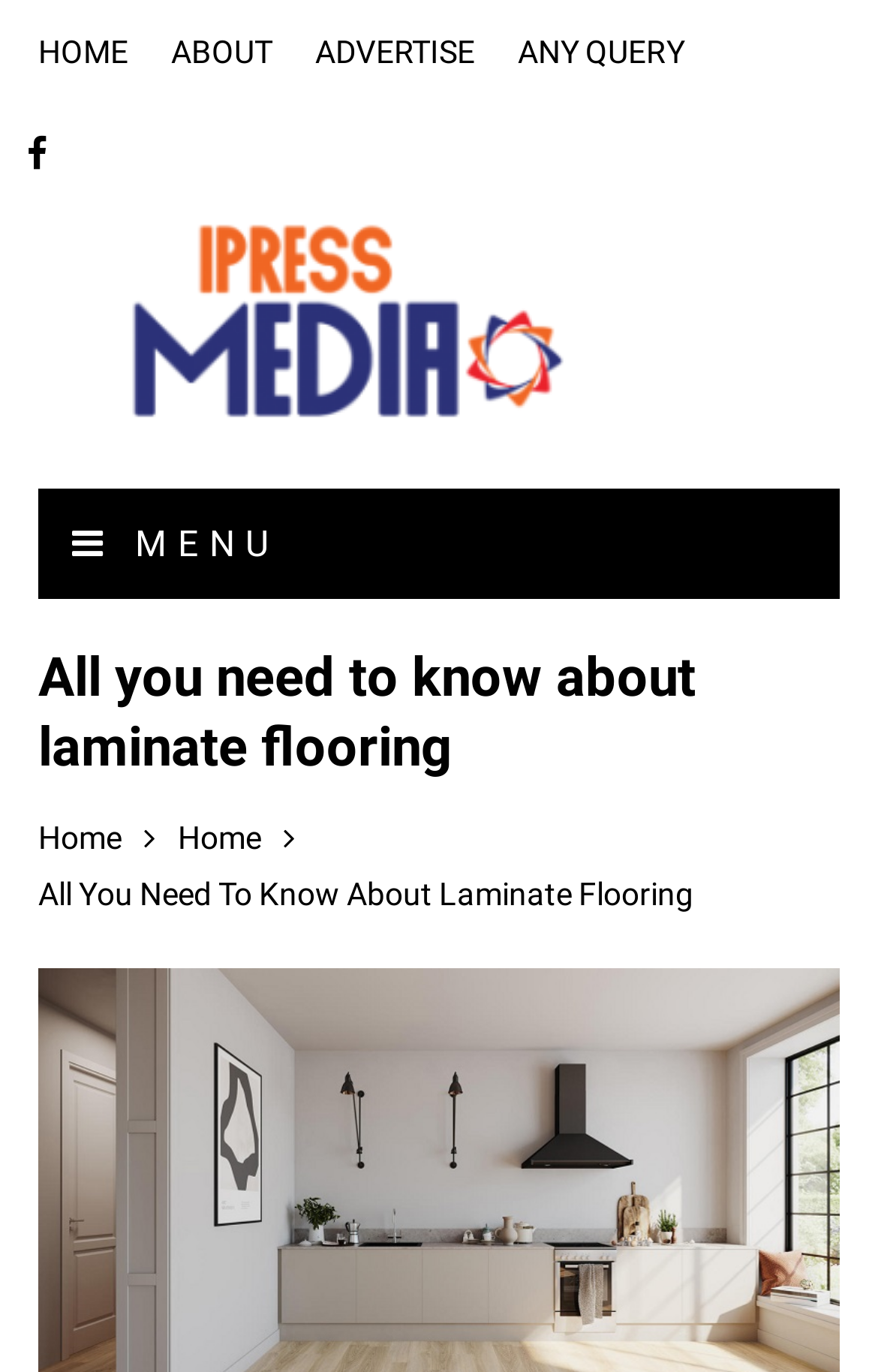Determine the bounding box coordinates of the clickable region to carry out the instruction: "view about page".

[0.195, 0.025, 0.31, 0.051]